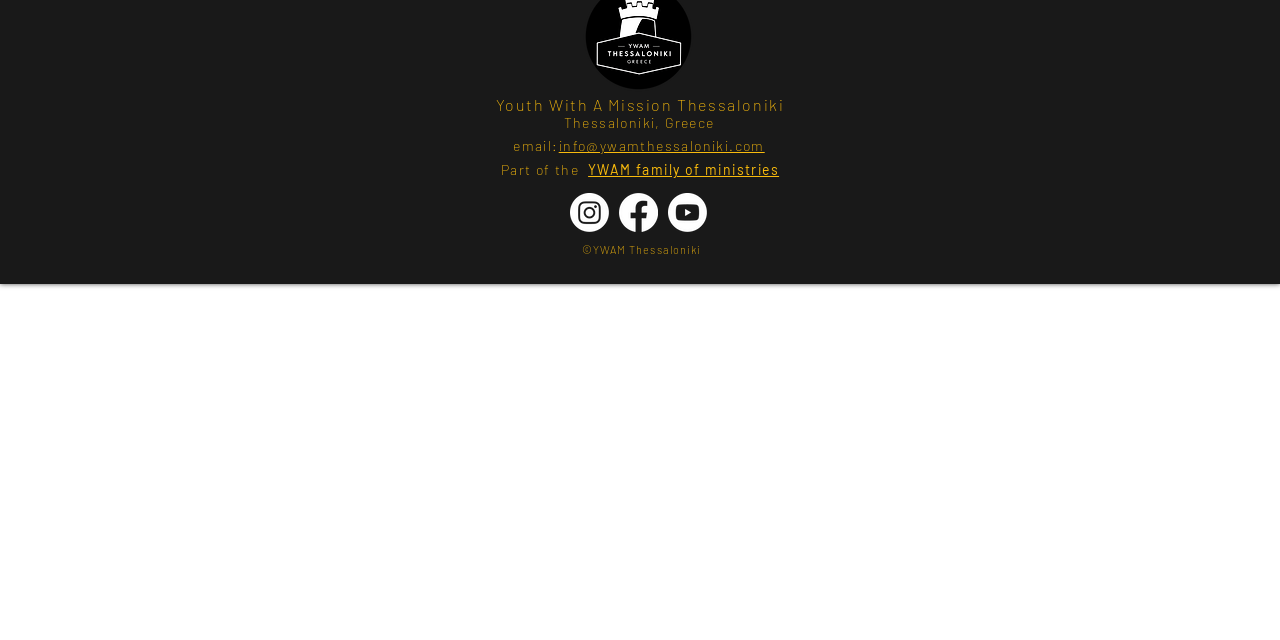Identify and provide the bounding box for the element described by: "aria-label="Instagram"".

[0.445, 0.302, 0.476, 0.362]